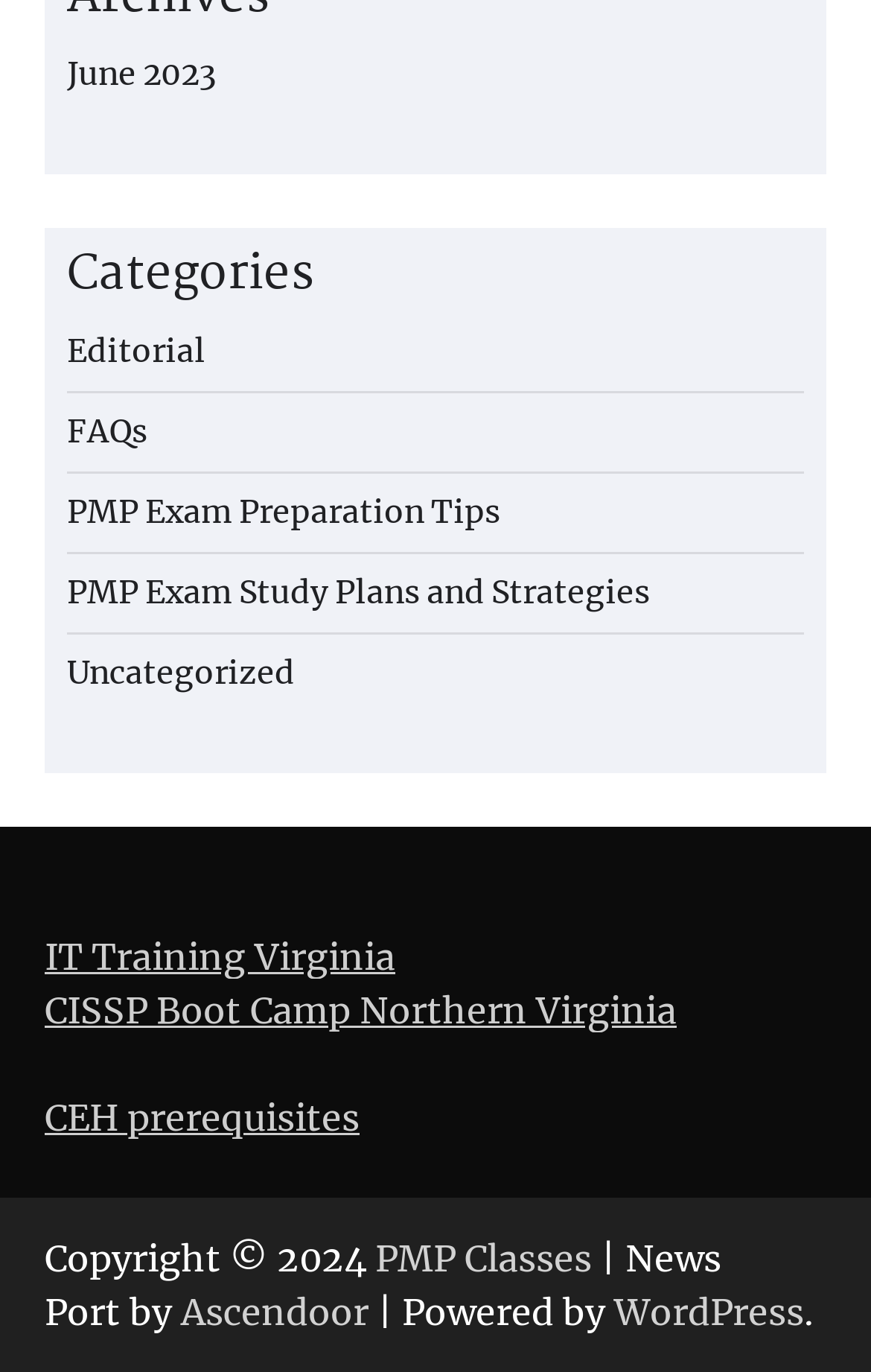Please locate the bounding box coordinates of the element's region that needs to be clicked to follow the instruction: "Learn about IT Training in Virginia". The bounding box coordinates should be provided as four float numbers between 0 and 1, i.e., [left, top, right, bottom].

[0.051, 0.681, 0.454, 0.714]